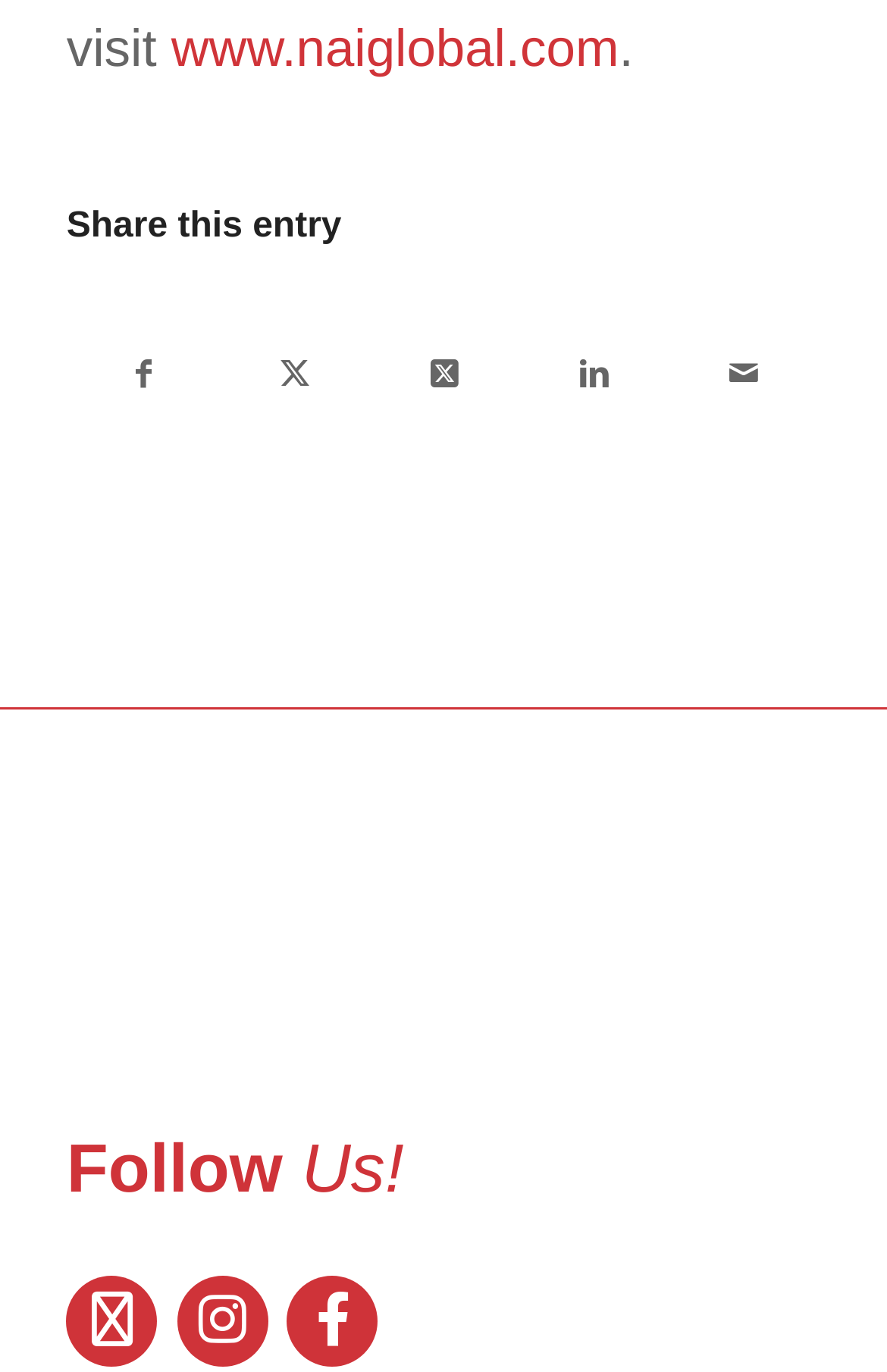What is the logo of the website? From the image, respond with a single word or brief phrase.

NAI Miami | Fort Lauderdale Logo